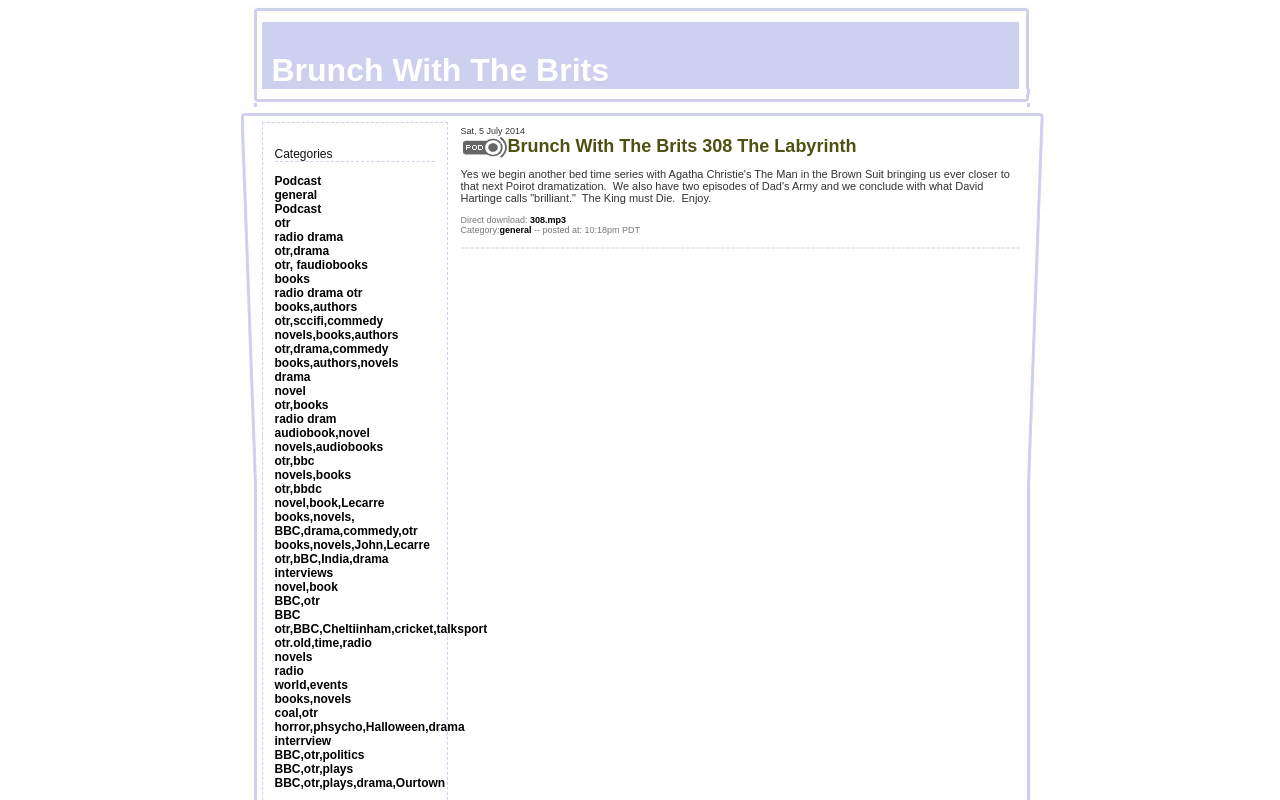What is the time when the podcast was posted?
Please give a detailed answer to the question using the information shown in the image.

I found the time when the podcast was posted by looking at the text '-- posted at: 10:18pm PDT' in the table cell, which is part of the LayoutTableRow element.